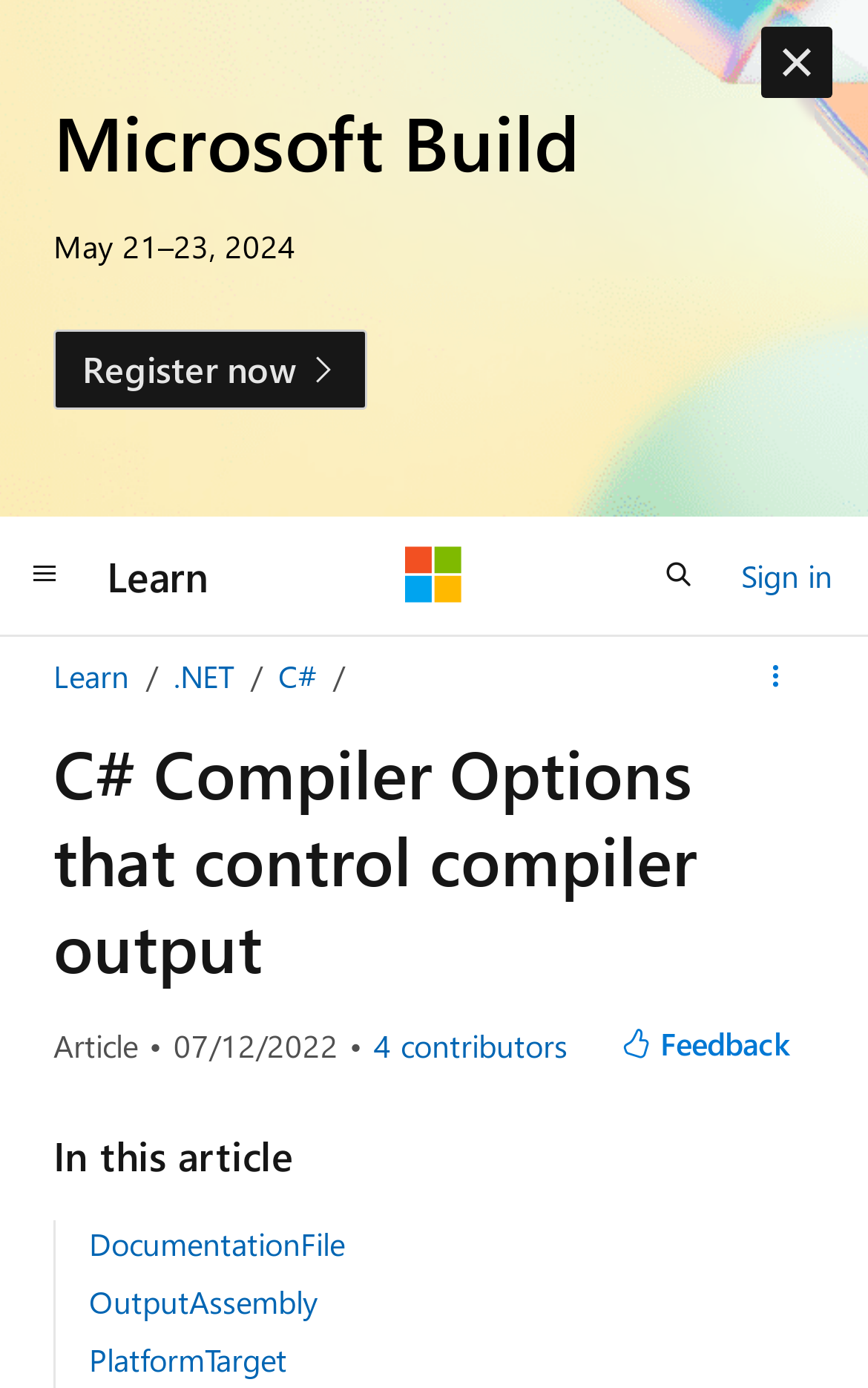Provide the bounding box coordinates for the specified HTML element described in this description: "Dismiss alert". The coordinates should be four float numbers ranging from 0 to 1, in the format [left, top, right, bottom].

[0.877, 0.019, 0.959, 0.071]